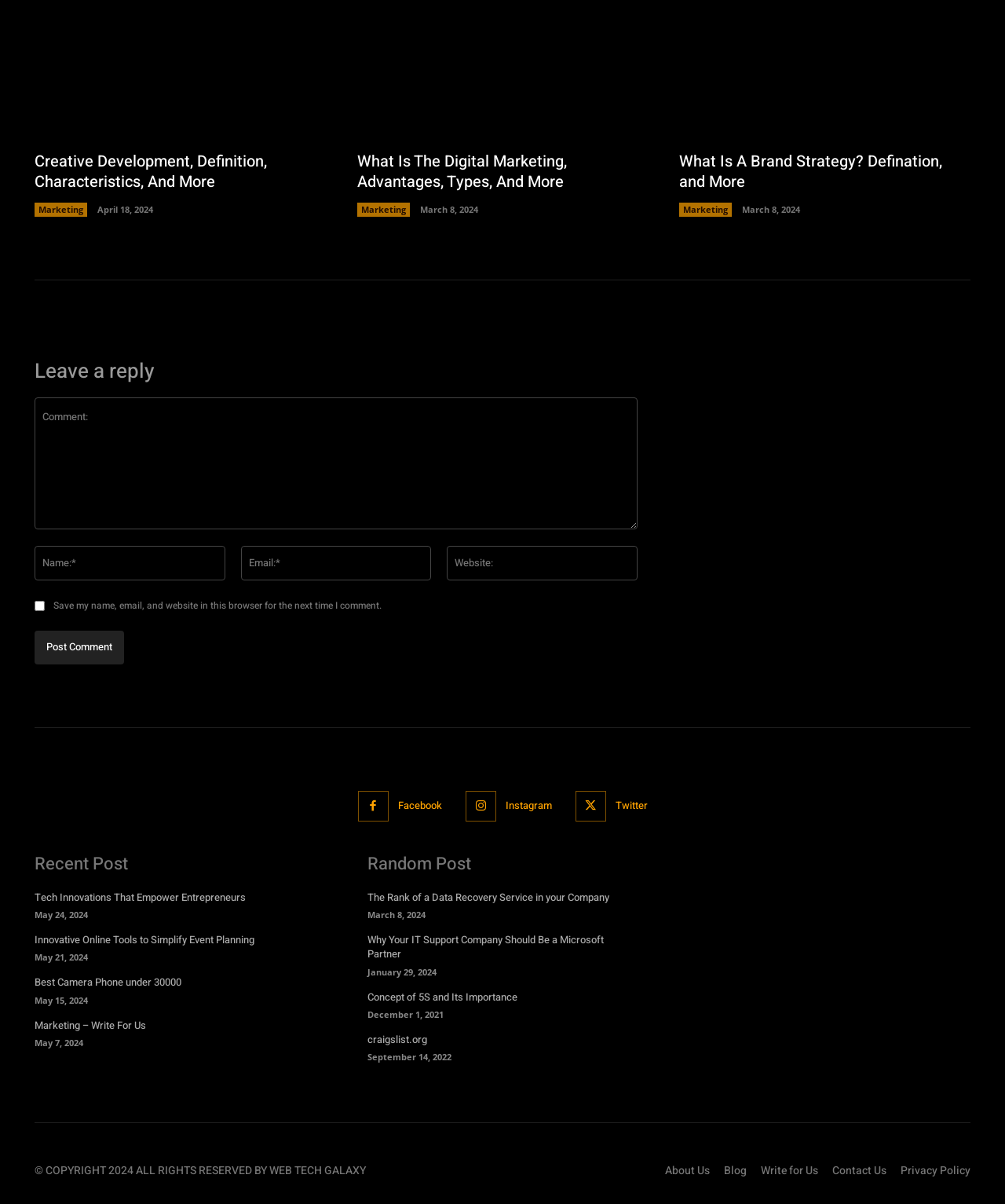Determine the bounding box coordinates of the clickable element necessary to fulfill the instruction: "Leave a reply in the comment box". Provide the coordinates as four float numbers within the 0 to 1 range, i.e., [left, top, right, bottom].

[0.034, 0.33, 0.634, 0.44]